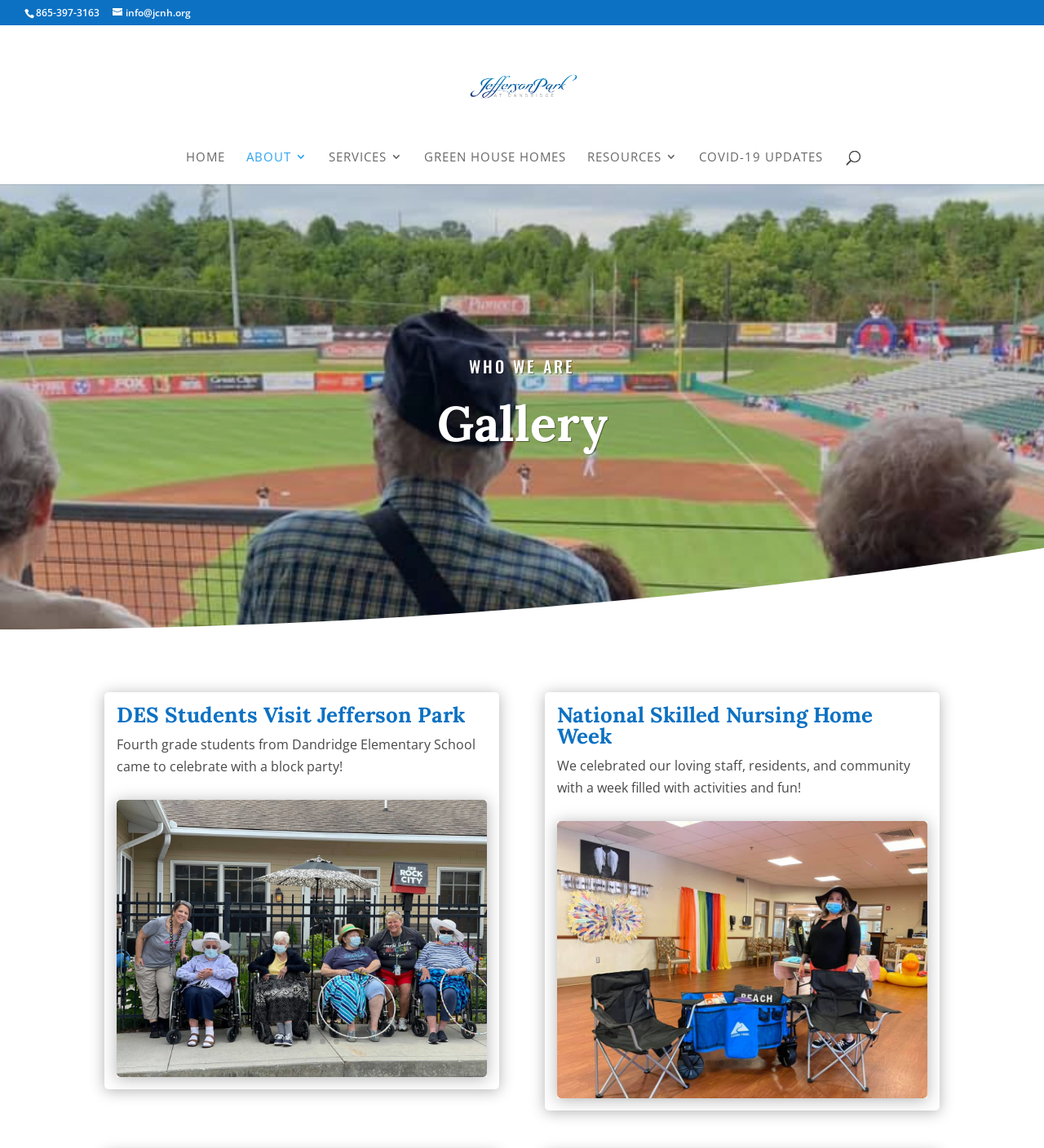Identify the bounding box coordinates for the region of the element that should be clicked to carry out the instruction: "View the block party fun photo". The bounding box coordinates should be four float numbers between 0 and 1, i.e., [left, top, right, bottom].

[0.112, 0.926, 0.466, 0.942]